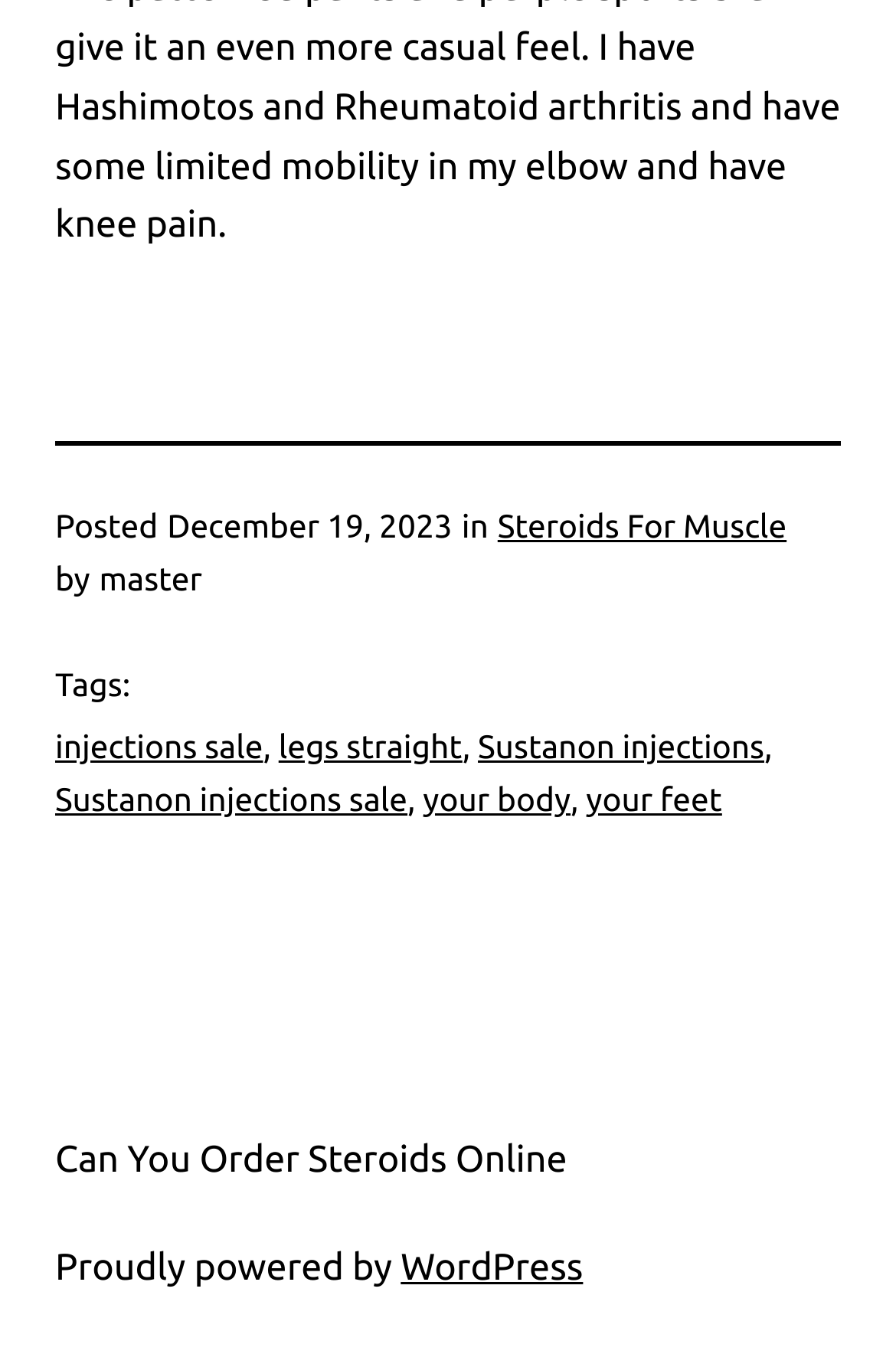How many tags are associated with the article?
Observe the image and answer the question with a one-word or short phrase response.

5